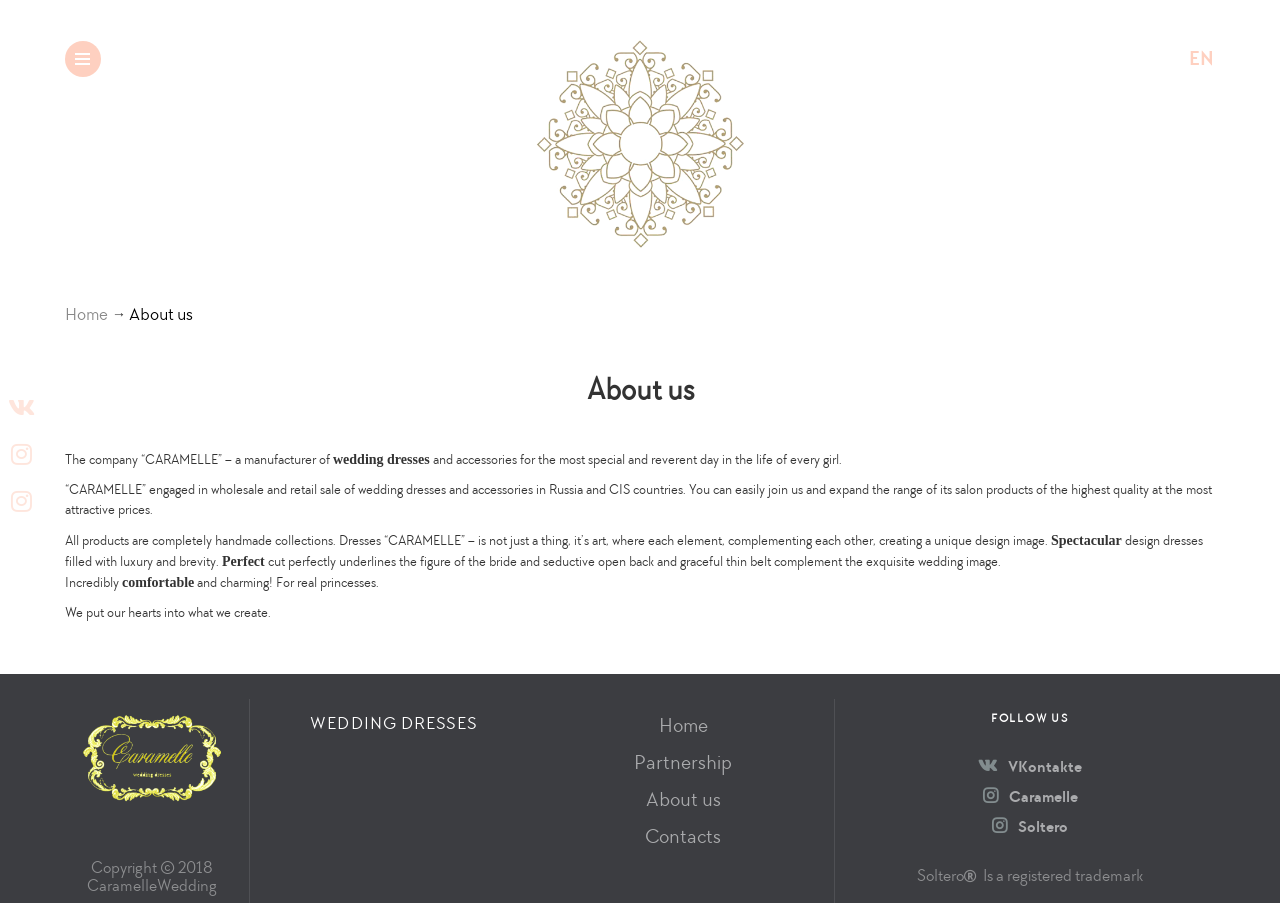Identify and provide the bounding box for the element described by: "Events".

None